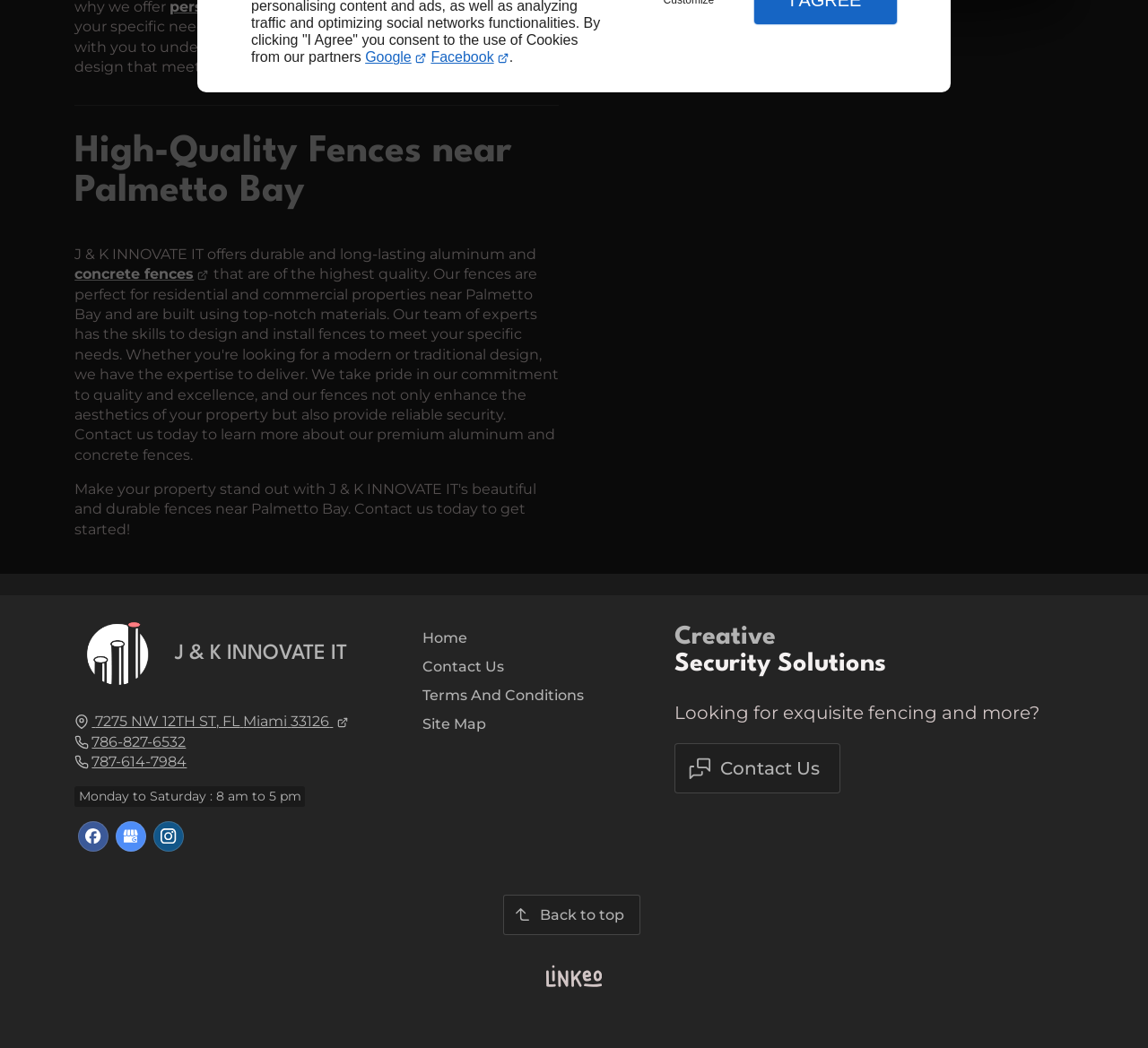Using the element description: "Terms and Conditions", determine the bounding box coordinates for the specified UI element. The coordinates should be four float numbers between 0 and 1, [left, top, right, bottom].

[0.368, 0.65, 0.508, 0.678]